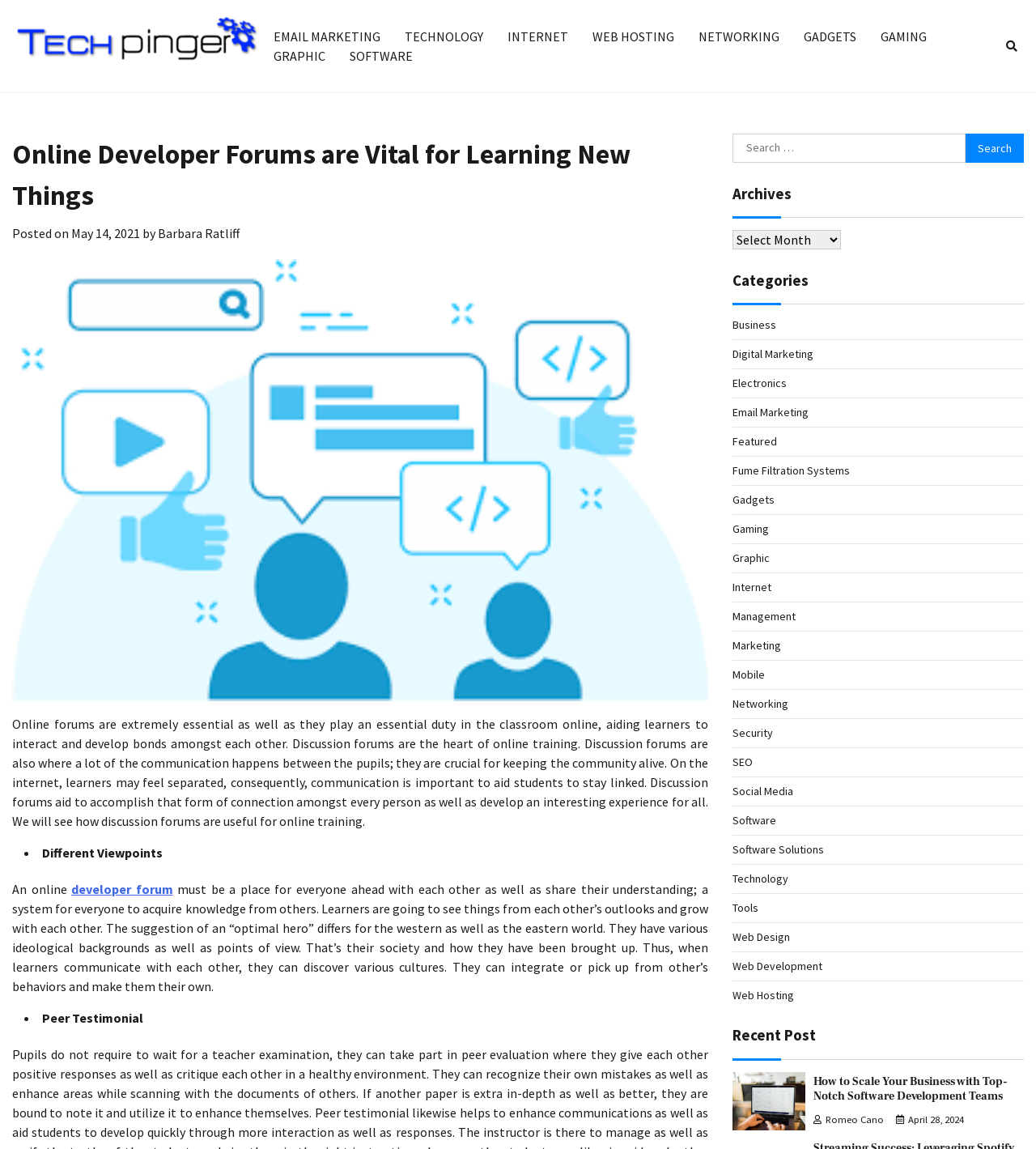Please locate the bounding box coordinates of the element that needs to be clicked to achieve the following instruction: "View the archives". The coordinates should be four float numbers between 0 and 1, i.e., [left, top, right, bottom].

[0.707, 0.158, 0.988, 0.19]